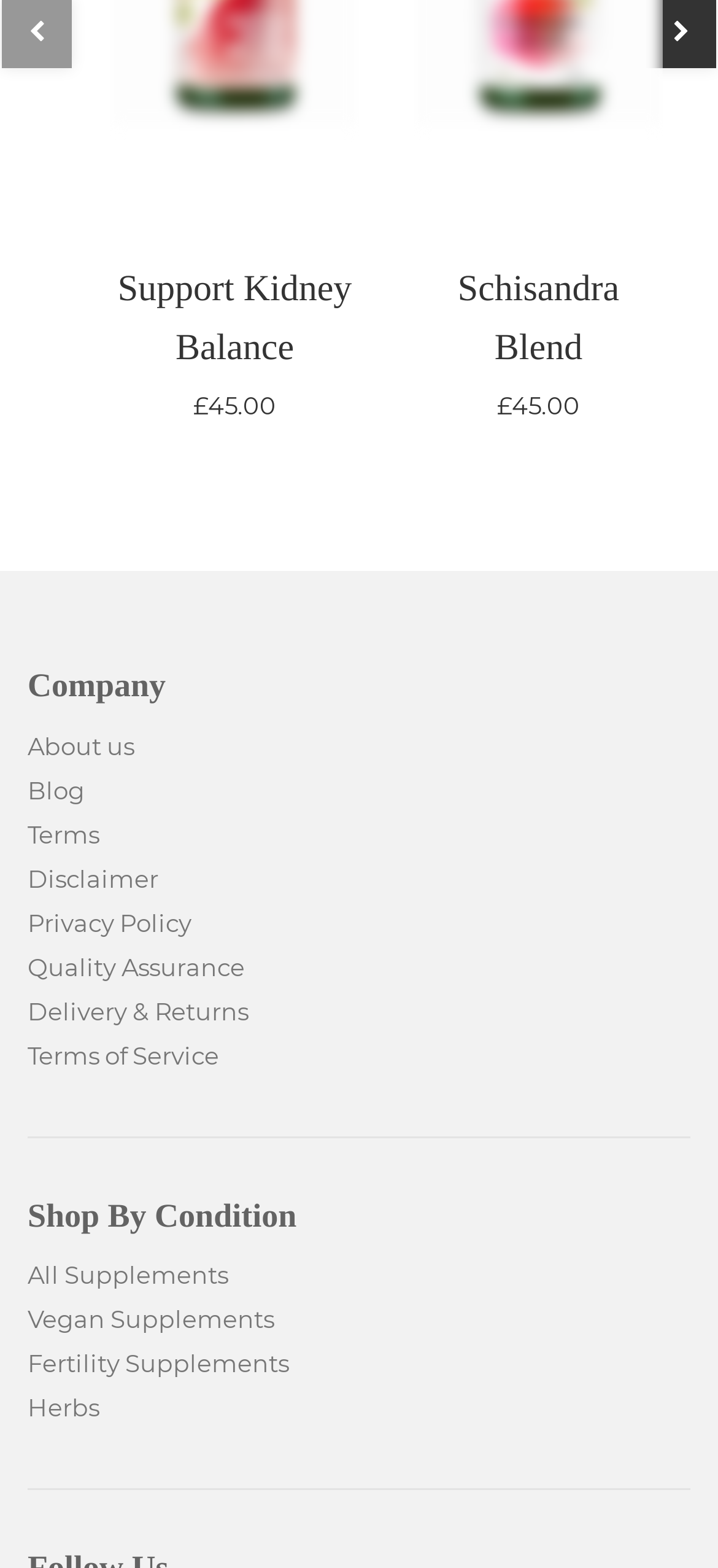Given the element description Delivery & Returns, specify the bounding box coordinates of the corresponding UI element in the format (top-left x, top-left y, bottom-right x, bottom-right y). All values must be between 0 and 1.

[0.038, 0.635, 0.354, 0.654]